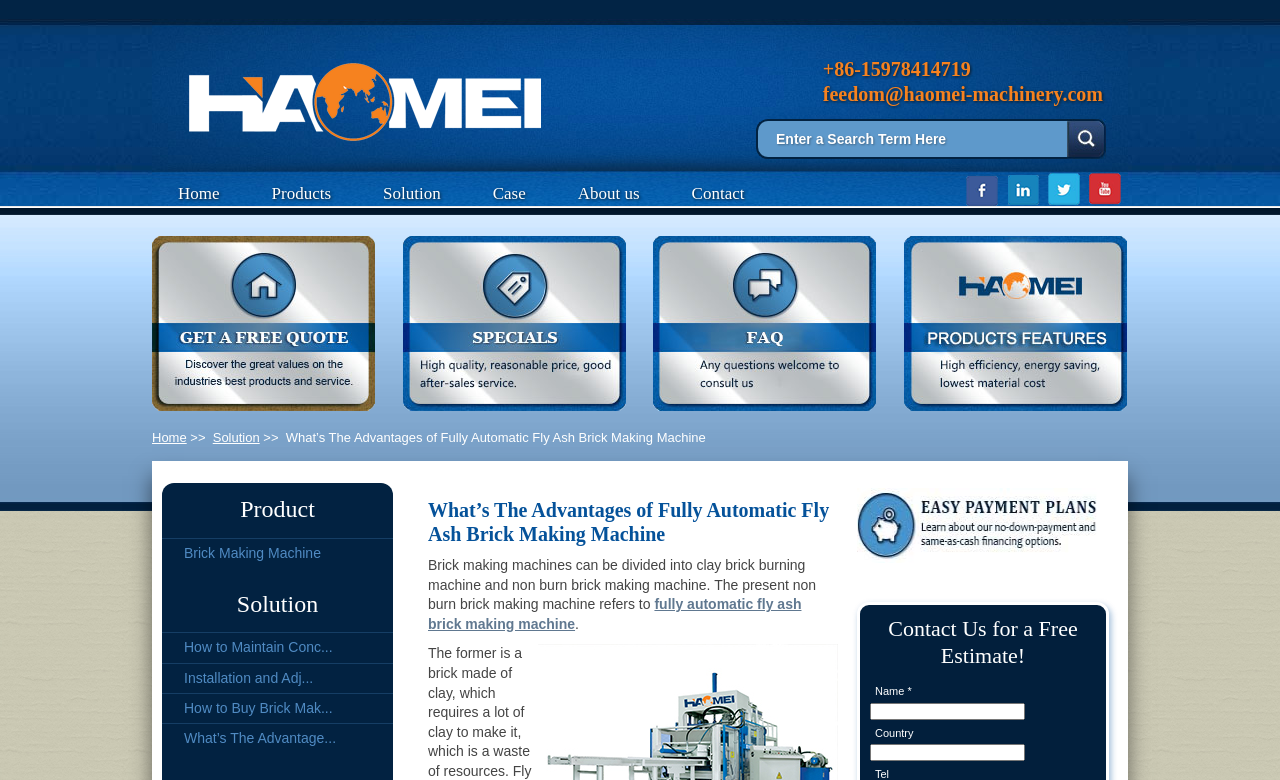What type of machine is being discussed on this webpage?
Using the picture, provide a one-word or short phrase answer.

Fly ash brick making machine